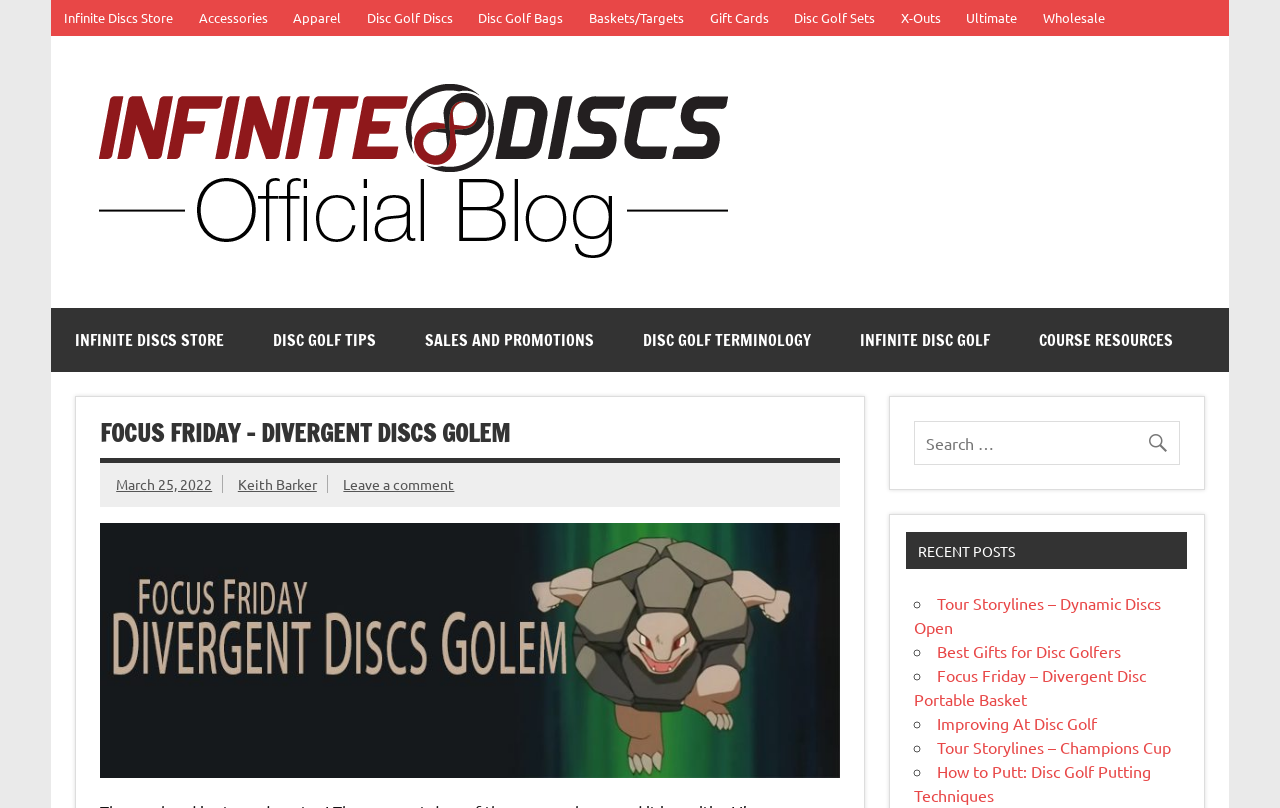Please indicate the bounding box coordinates of the element's region to be clicked to achieve the instruction: "Go to Infinite Discs Store". Provide the coordinates as four float numbers between 0 and 1, i.e., [left, top, right, bottom].

[0.04, 0.0, 0.145, 0.044]